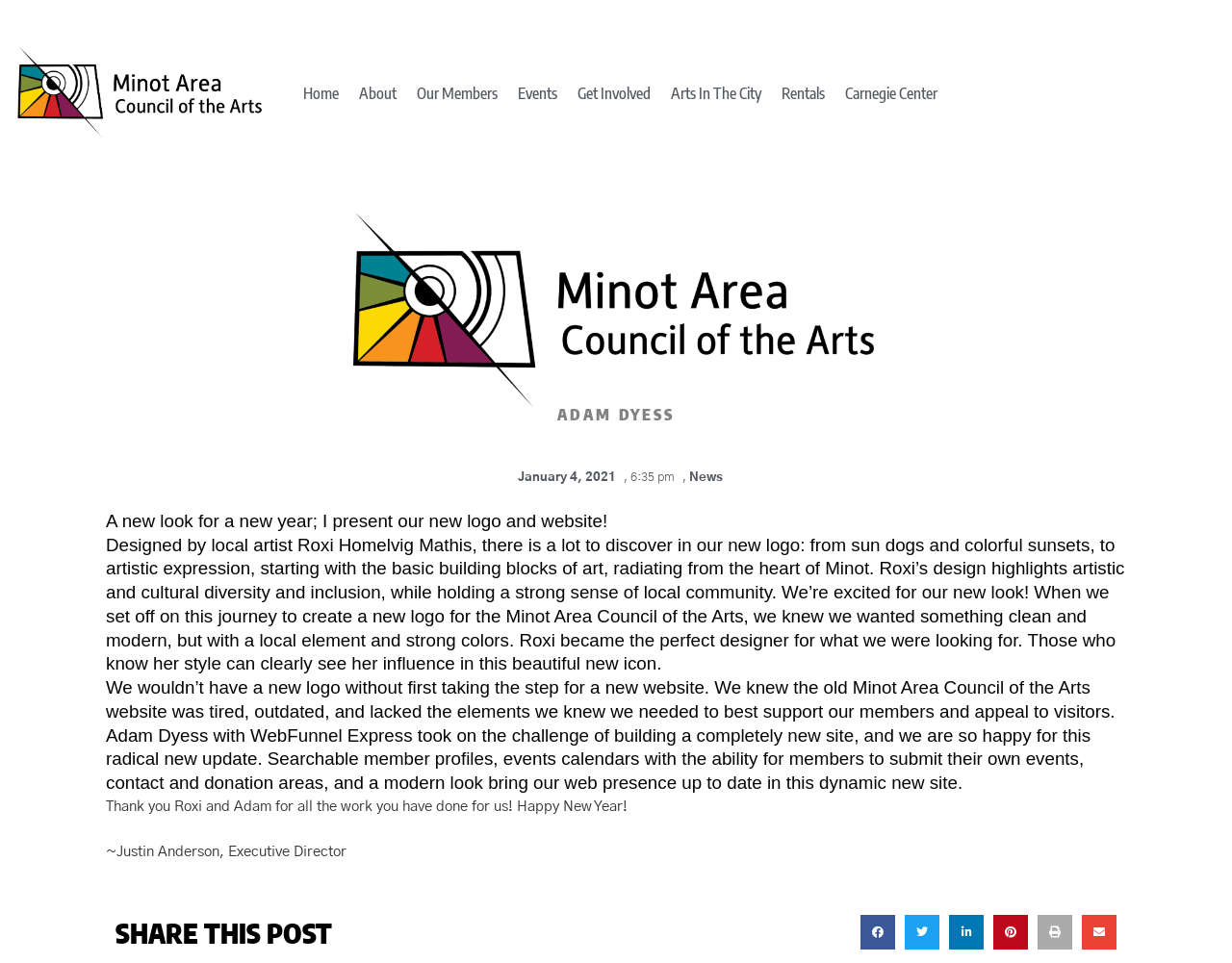Locate the bounding box coordinates of the clickable element to fulfill the following instruction: "Read the 'News' article". Provide the coordinates as four float numbers between 0 and 1 in the format [left, top, right, bottom].

[0.559, 0.49, 0.586, 0.503]